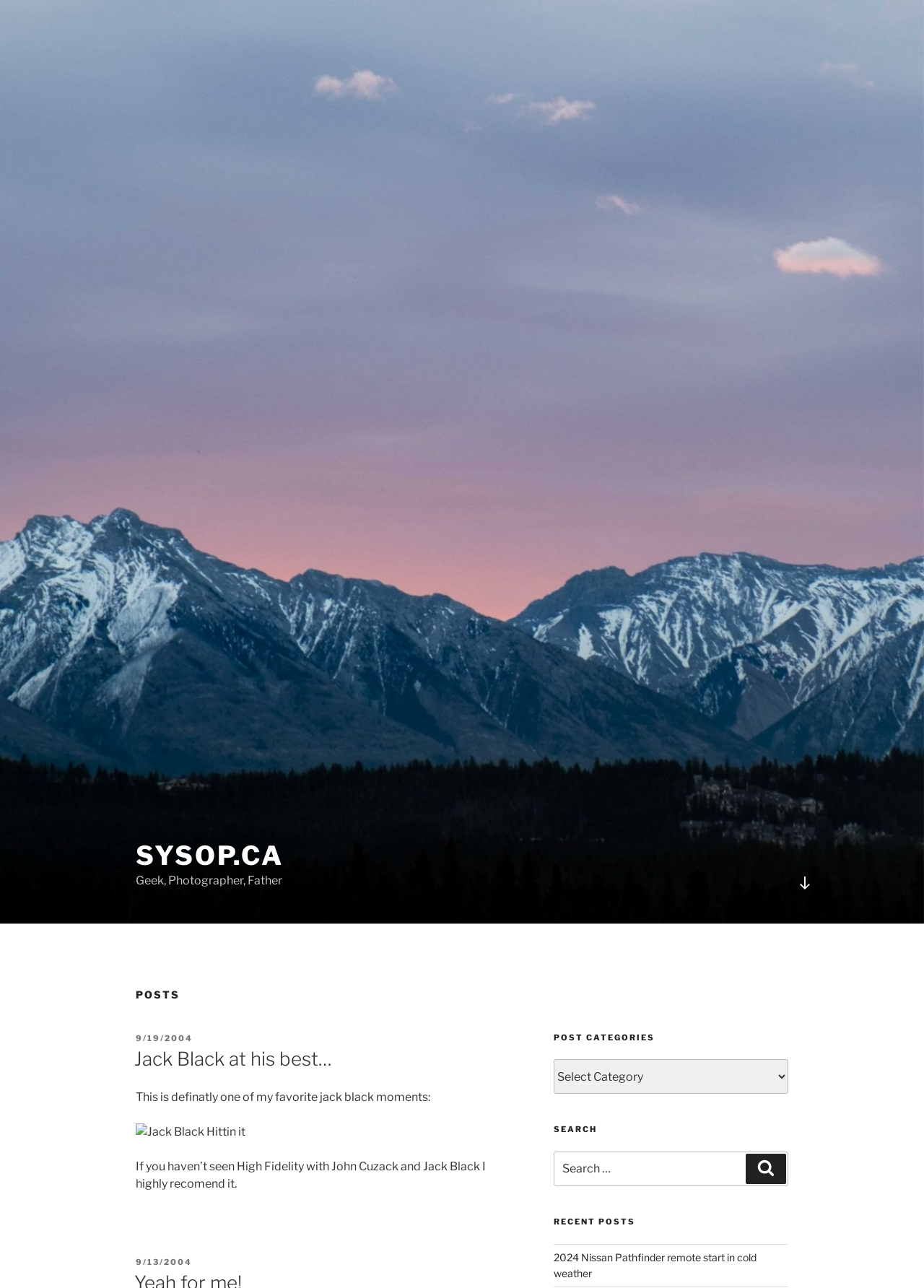Indicate the bounding box coordinates of the clickable region to achieve the following instruction: "Scroll down to content."

[0.852, 0.67, 0.891, 0.701]